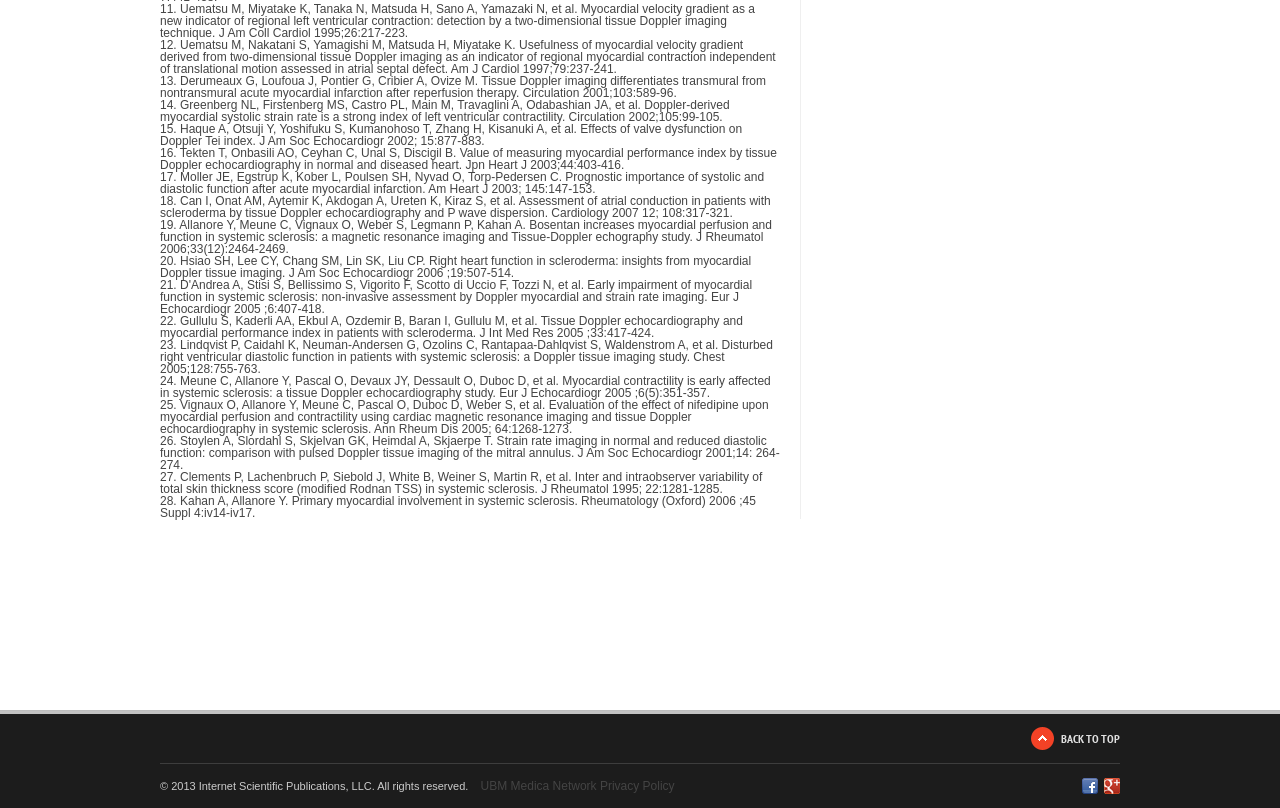What is the purpose of the 'BACK TO TOP' link?
Using the image as a reference, deliver a detailed and thorough answer to the question.

The 'BACK TO TOP' link is located at the bottom of the webpage, and its purpose is to allow users to quickly scroll back to the top of the page. This is a common feature on long webpages, which helps users to navigate easily.